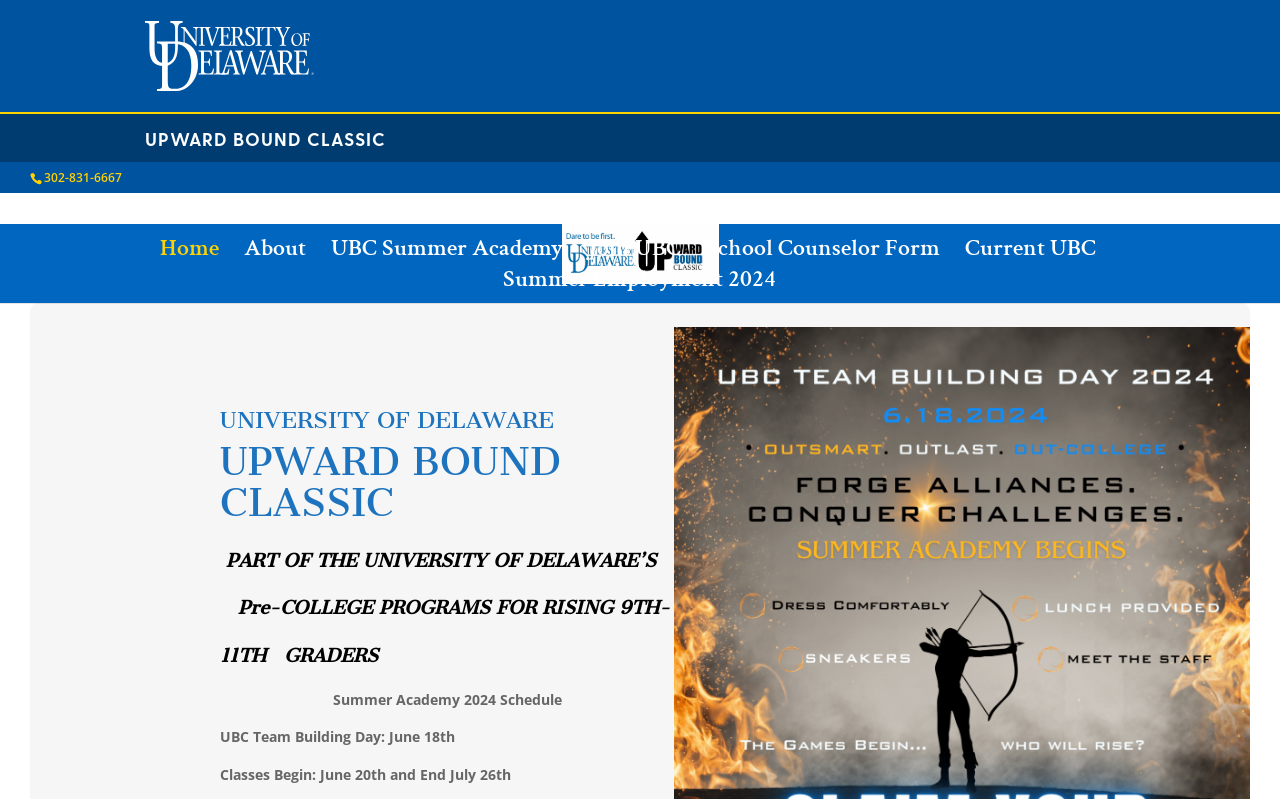Specify the bounding box coordinates for the region that must be clicked to perform the given instruction: "Call the phone number".

[0.034, 0.212, 0.095, 0.233]